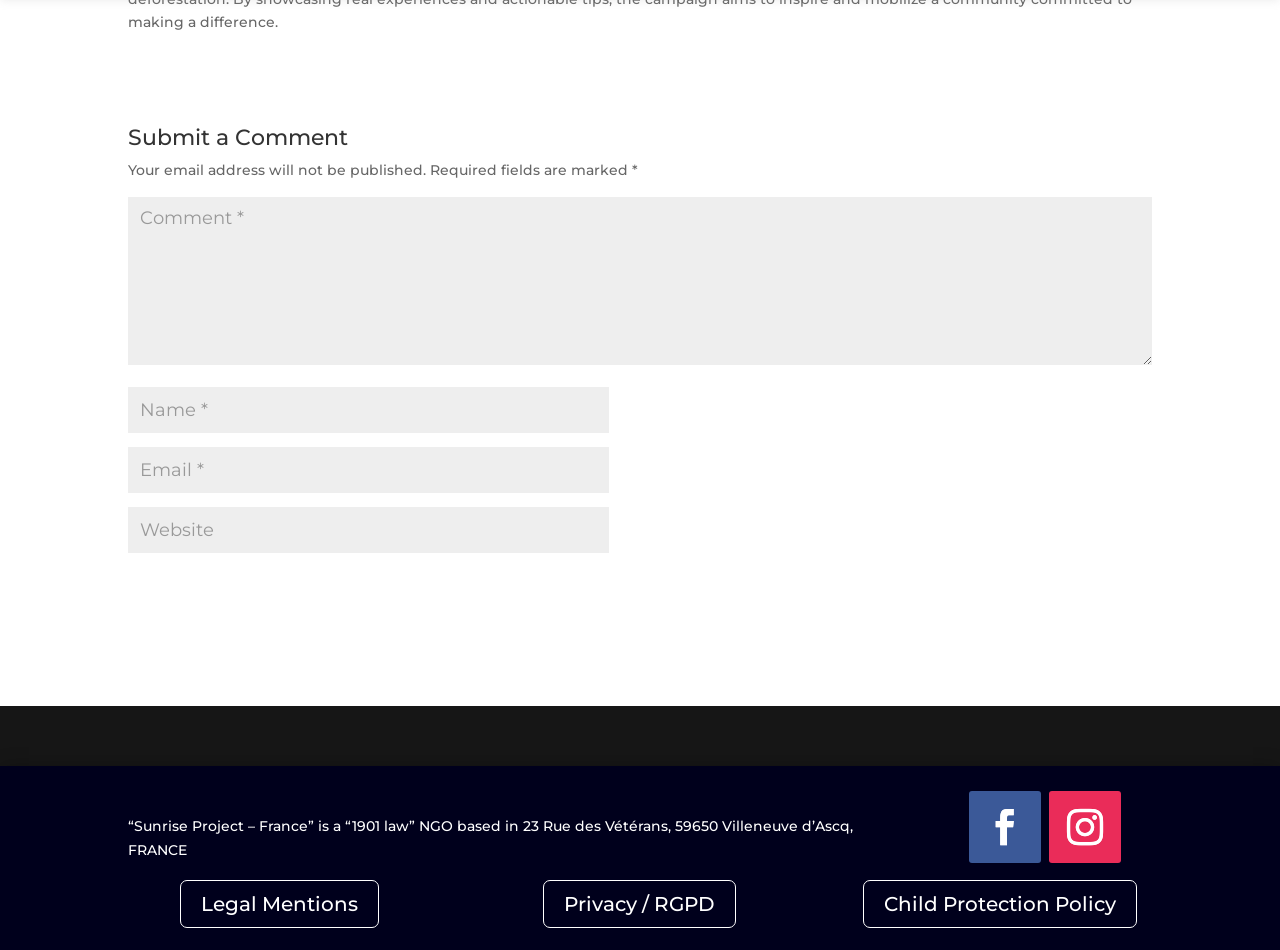Find and specify the bounding box coordinates that correspond to the clickable region for the instruction: "Visit the legal mentions page".

[0.141, 0.927, 0.296, 0.977]